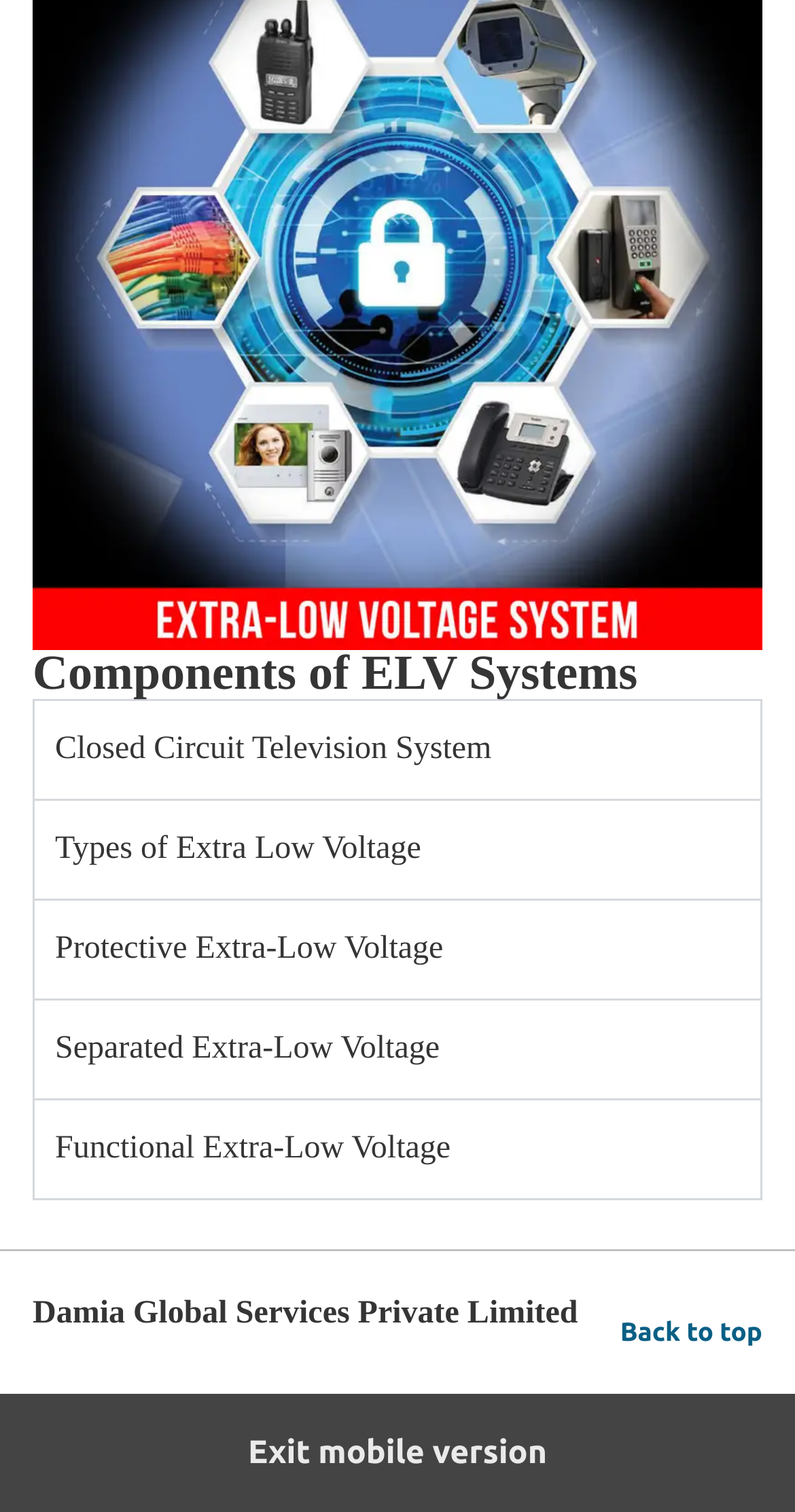What is the company name mentioned at the bottom of the page?
Use the image to answer the question with a single word or phrase.

Damia Global Services Private Limited